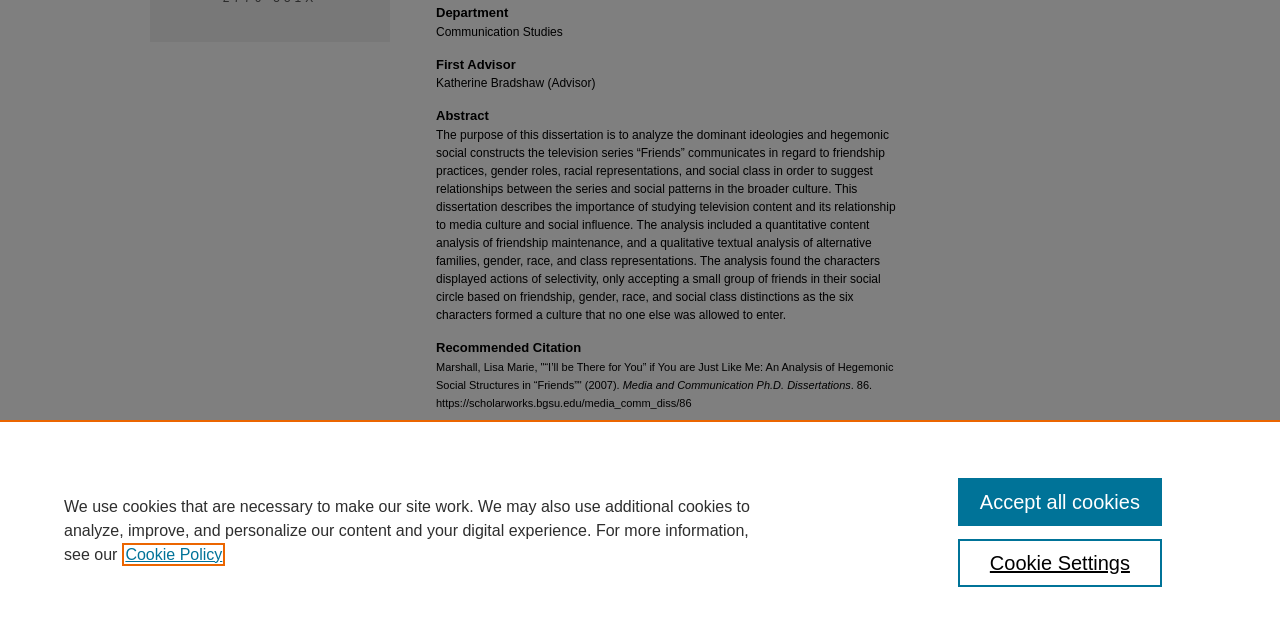Given the description of the UI element: "Home", predict the bounding box coordinates in the form of [left, top, right, bottom], with each value being a float between 0 and 1.

[0.33, 0.801, 0.355, 0.823]